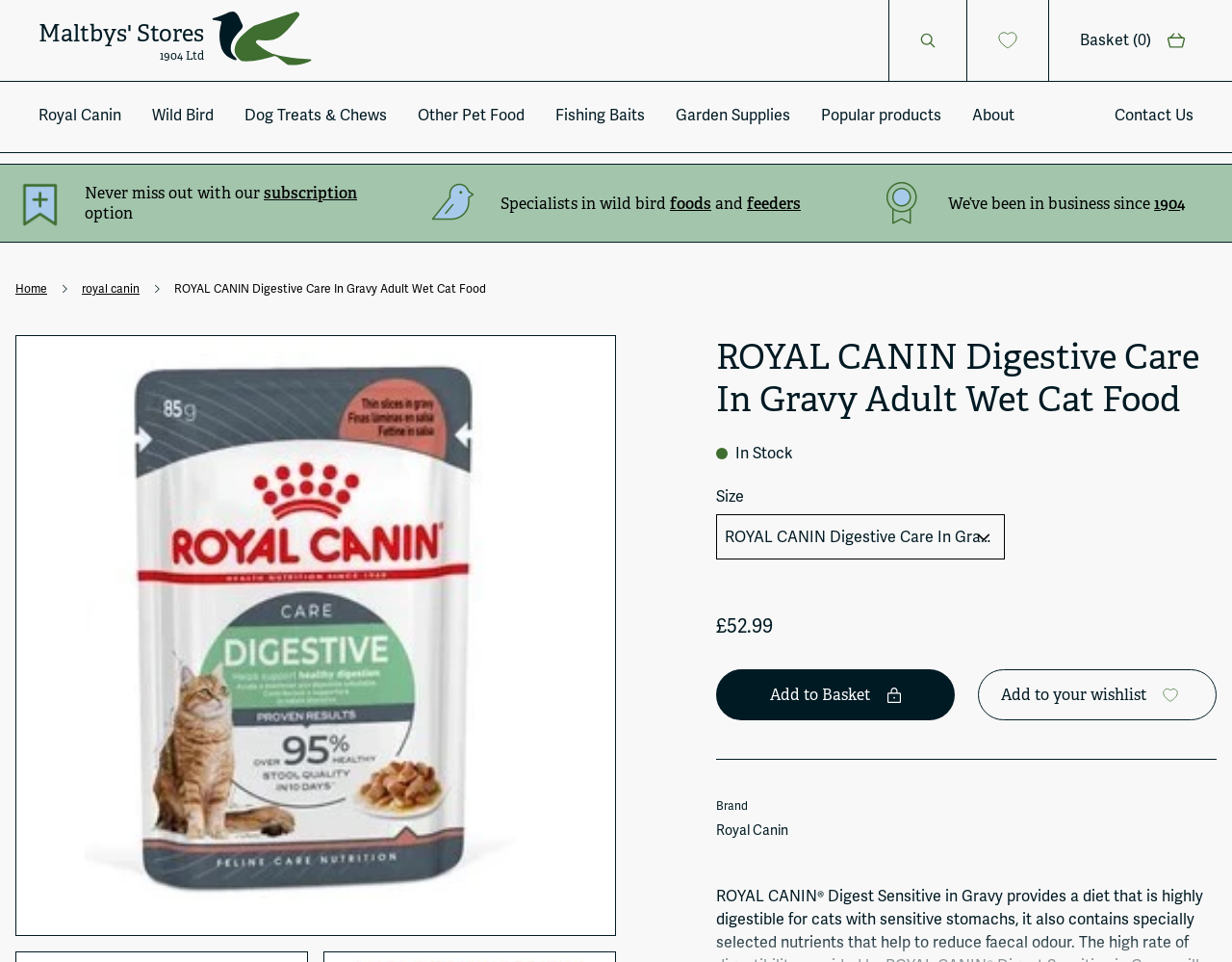How much does the product cost?
Based on the image, provide your answer in one word or phrase.

£52.99